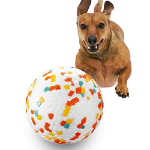With reference to the screenshot, provide a detailed response to the question below:
What is the scene exemplifying?

The playful scene exemplifies the carefree spirit of pets during play, emphasizing their love for interactive toys.